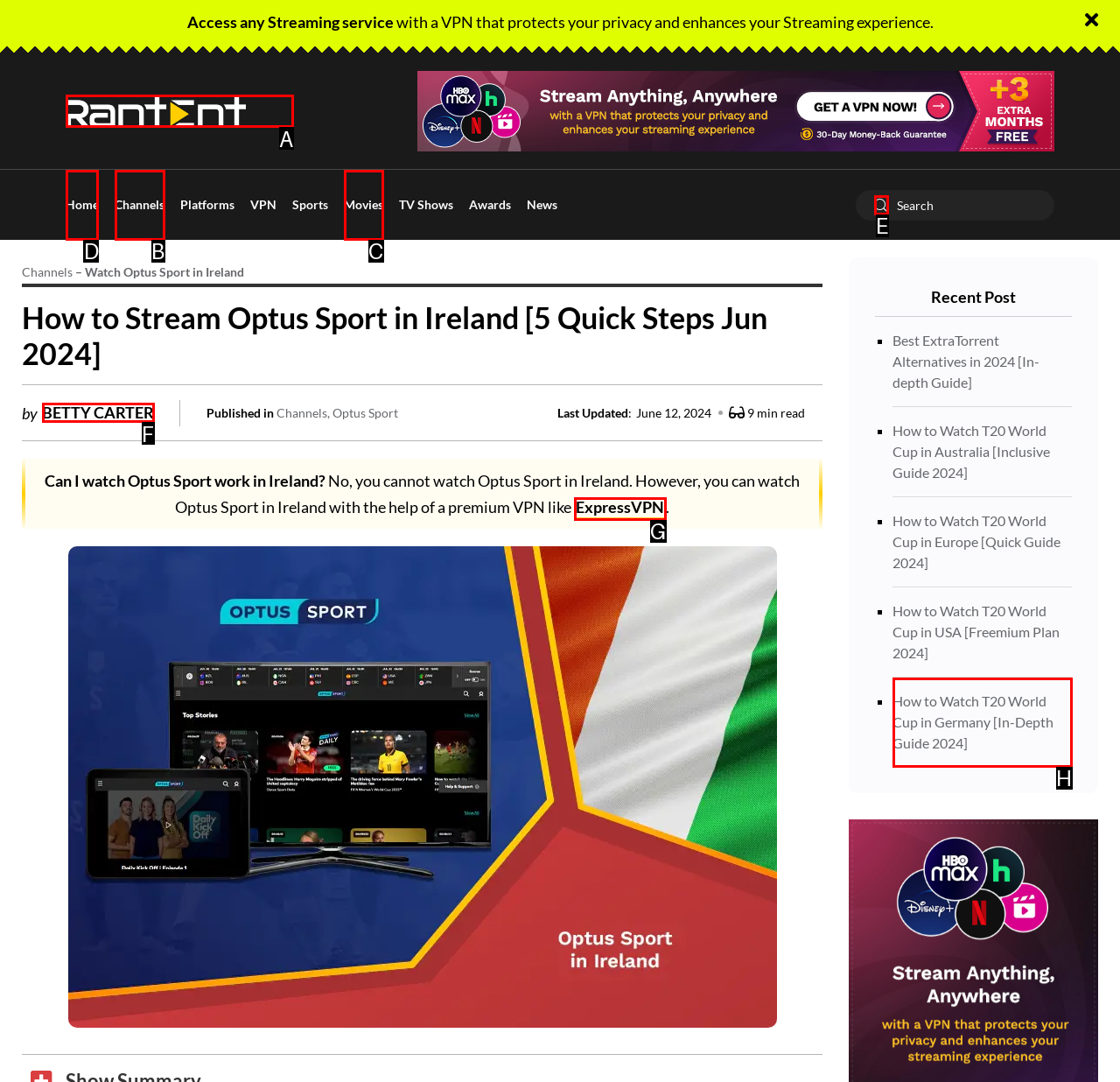Choose the correct UI element to click for this task: Click on the 'Home' link Answer using the letter from the given choices.

D